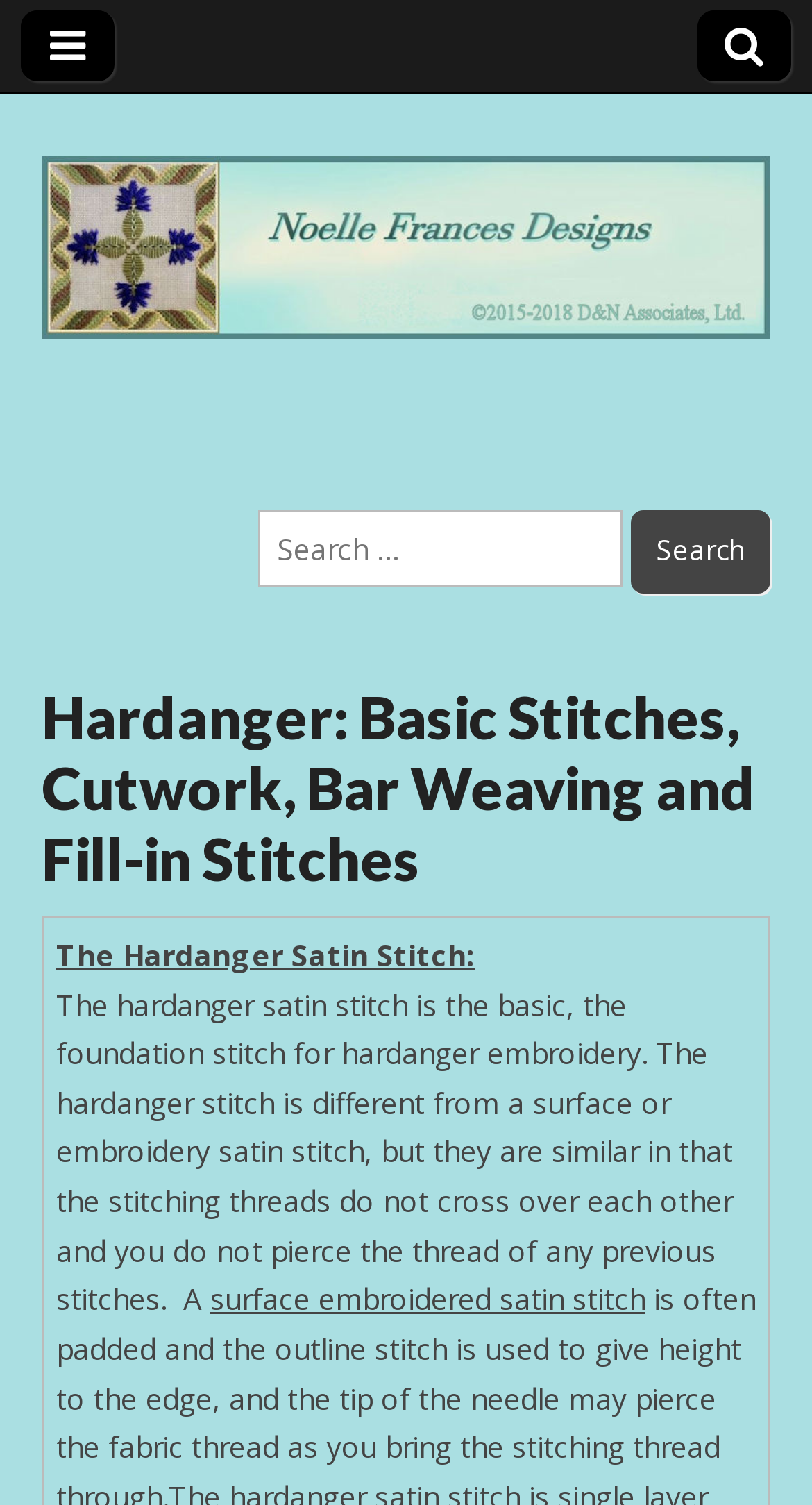What is the purpose of the search box?
Using the image provided, answer with just one word or phrase.

Search for content